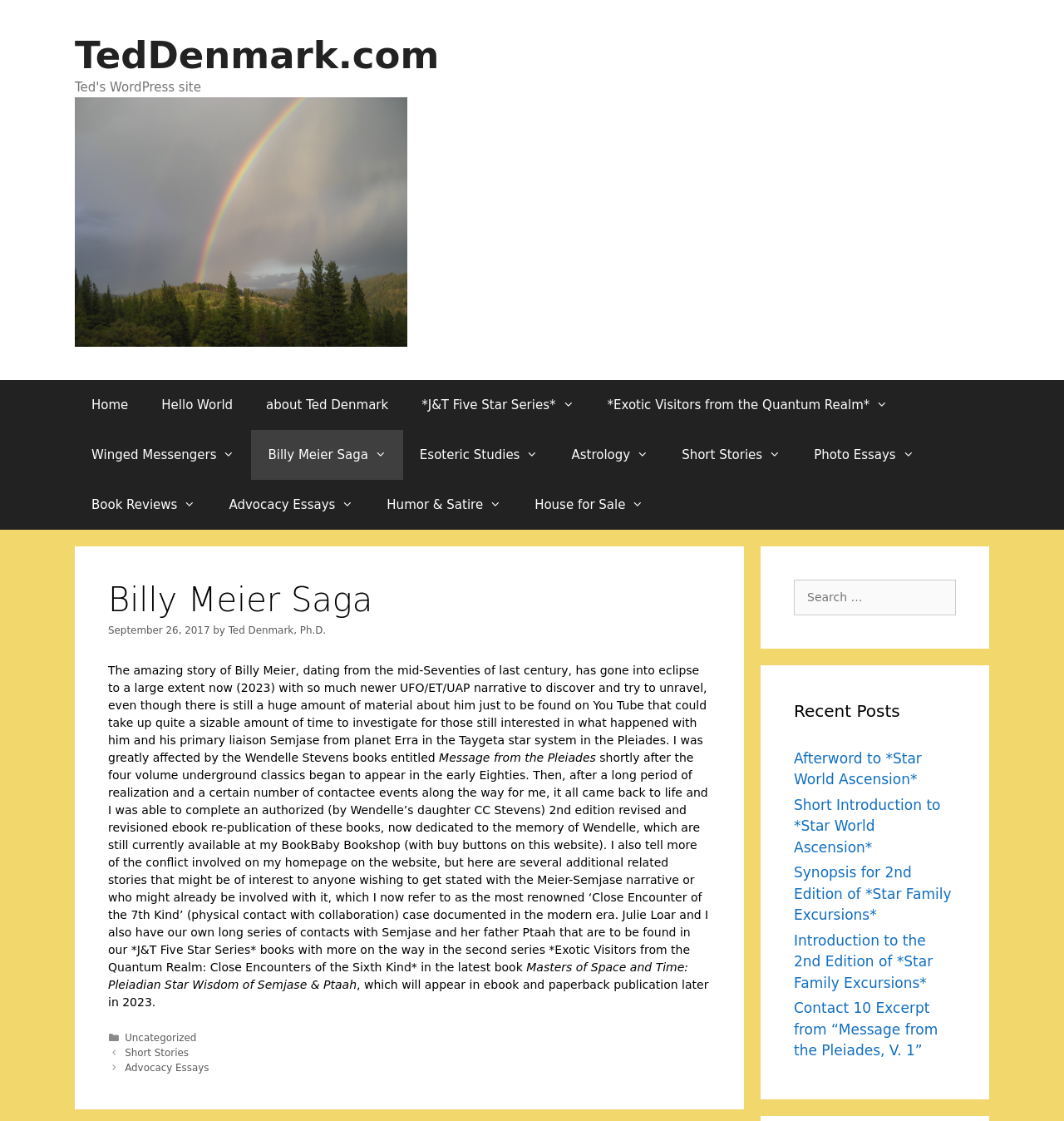Specify the bounding box coordinates of the area to click in order to execute this command: 'Search for something'. The coordinates should consist of four float numbers ranging from 0 to 1, and should be formatted as [left, top, right, bottom].

[0.746, 0.517, 0.898, 0.549]